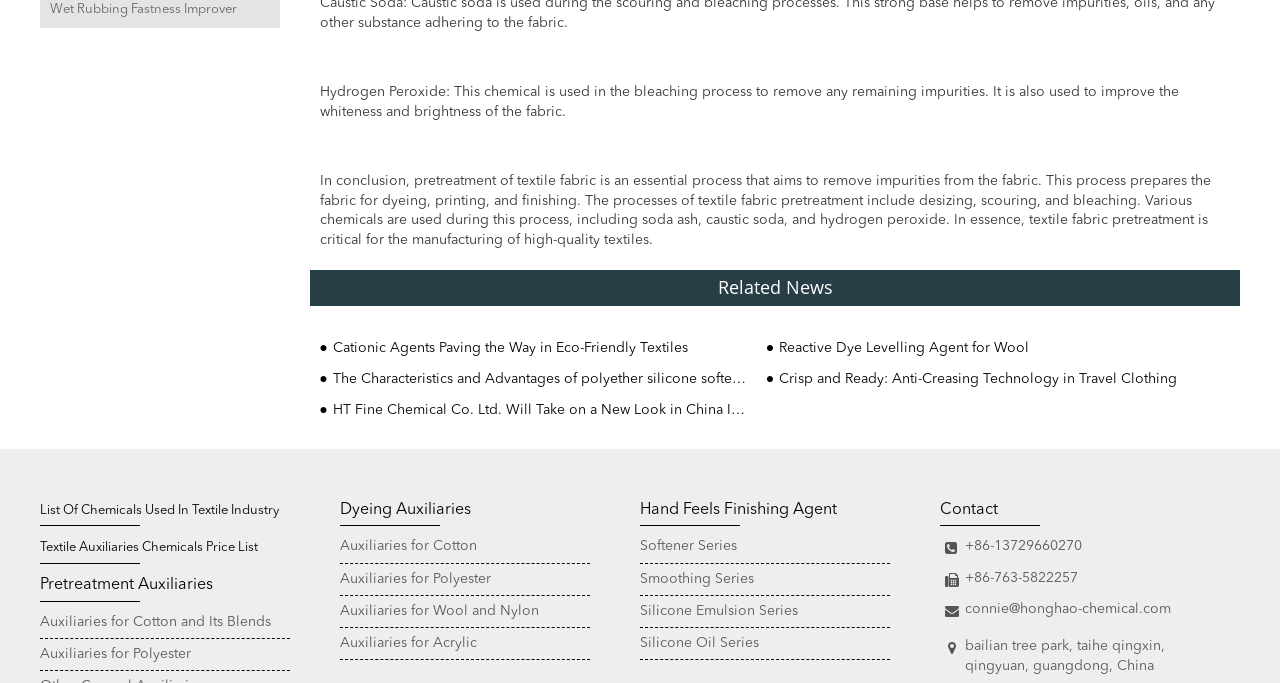Please determine the bounding box coordinates, formatted as (top-left x, top-left y, bottom-right x, bottom-right y), with all values as floating point numbers between 0 and 1. Identify the bounding box of the region described as: connie@honghao-chemical.com

[0.754, 0.876, 0.961, 0.906]